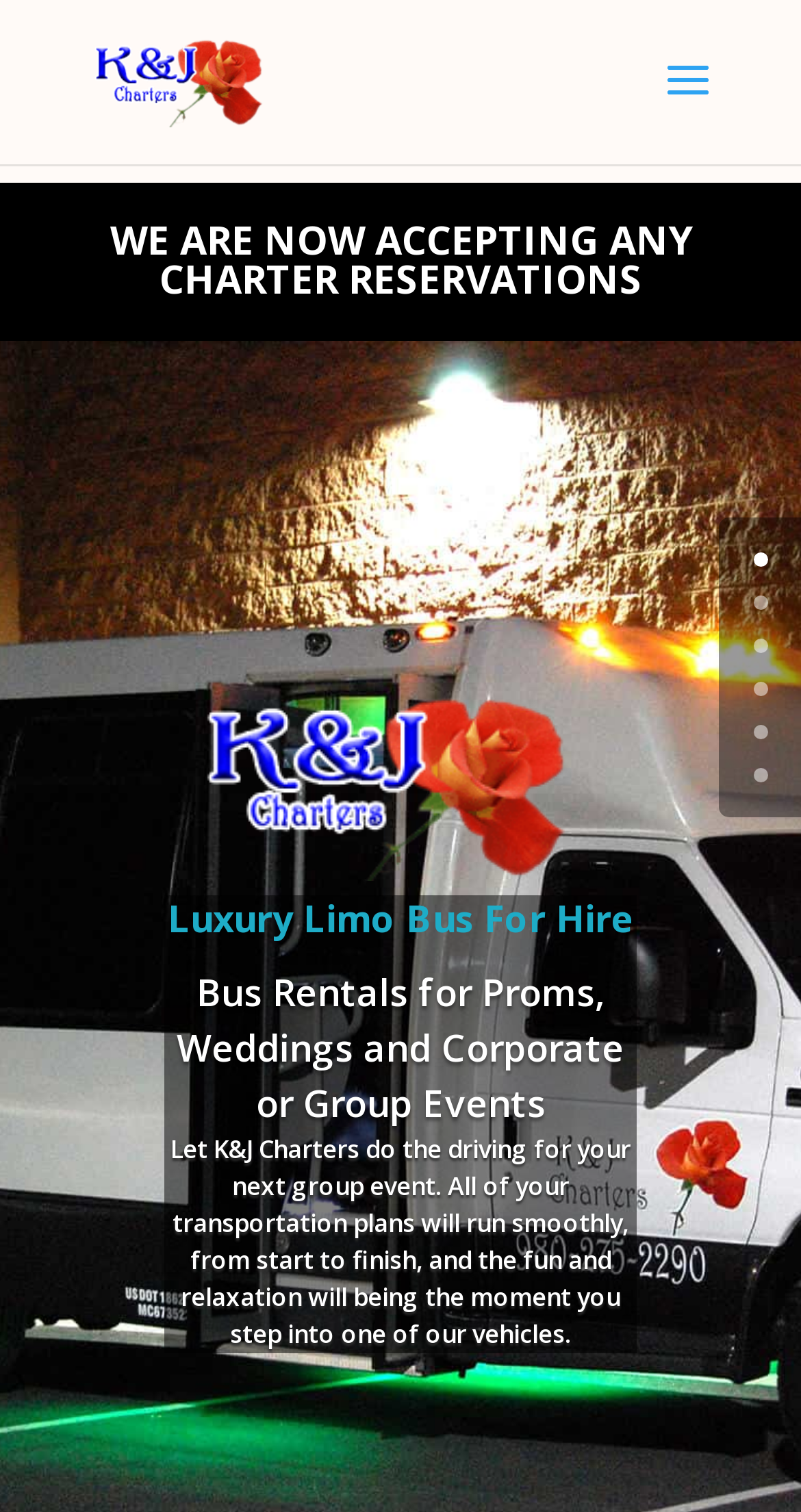Provide an in-depth caption for the webpage.

The webpage is about K&J Charters, a charter limousine bus service company located in Denver, NC, serving the Charlotte area. At the top left of the page, there is a link and an image, both labeled "KJ Charters", which likely serve as the company's logo. 

Below the logo, a prominent heading announces that the company is now accepting charter reservations. To the right of this heading, there is a large image that takes up a significant portion of the page. 

Further down, another heading reads "Luxury Limo Bus For Hire", positioned above a paragraph of text that describes the company's services, including bus rentals for proms, weddings, and corporate or group events. This text is followed by a longer paragraph that elaborates on the benefits of using K&J Charters for transportation needs, emphasizing the convenience and relaxation that their services provide.

At the top right of the page, there are six numbered links, likely pagination links, arranged vertically.